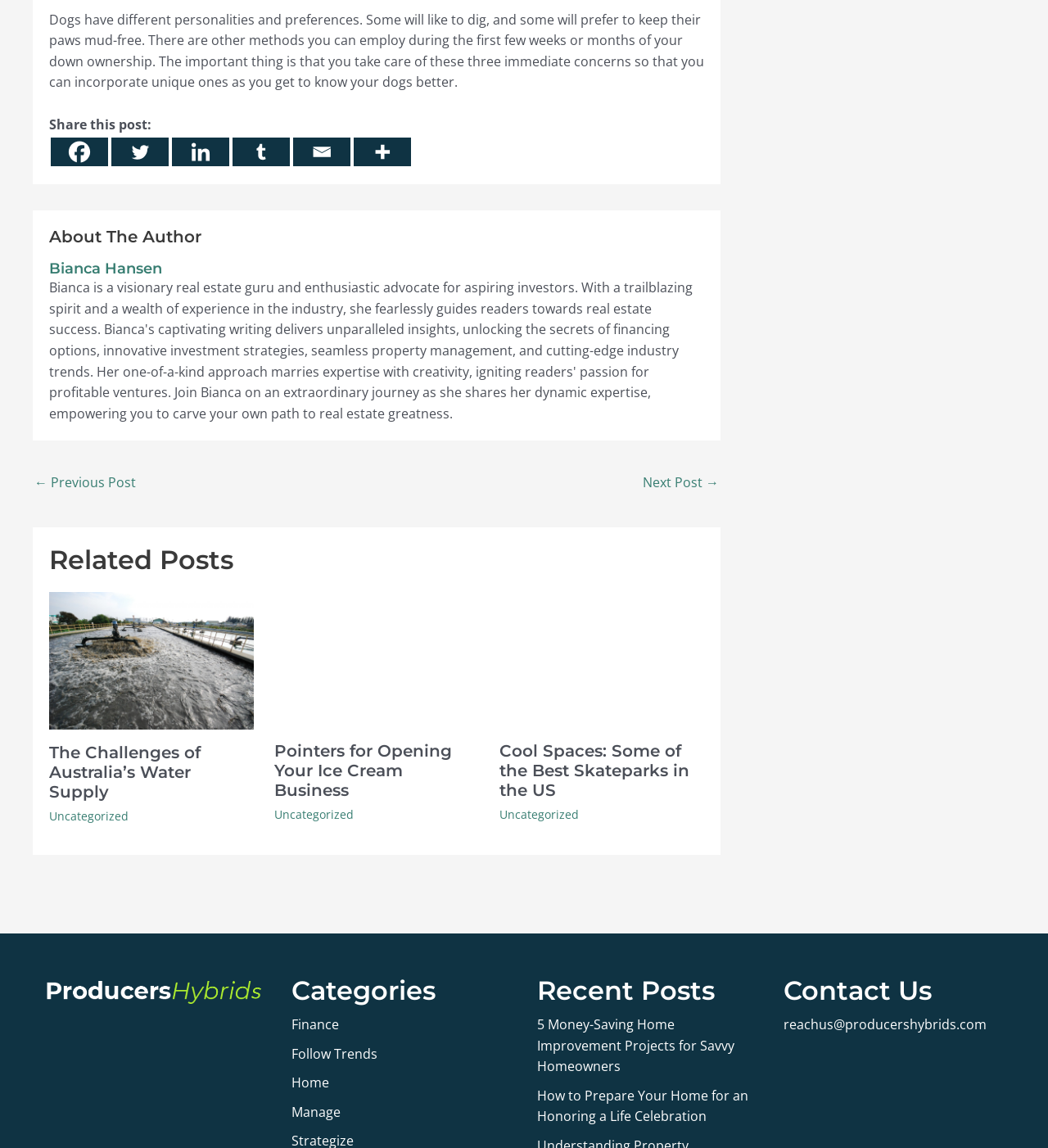Using floating point numbers between 0 and 1, provide the bounding box coordinates in the format (top-left x, top-left y, bottom-right x, bottom-right y). Locate the UI element described here: ← Previous Post

[0.033, 0.408, 0.13, 0.435]